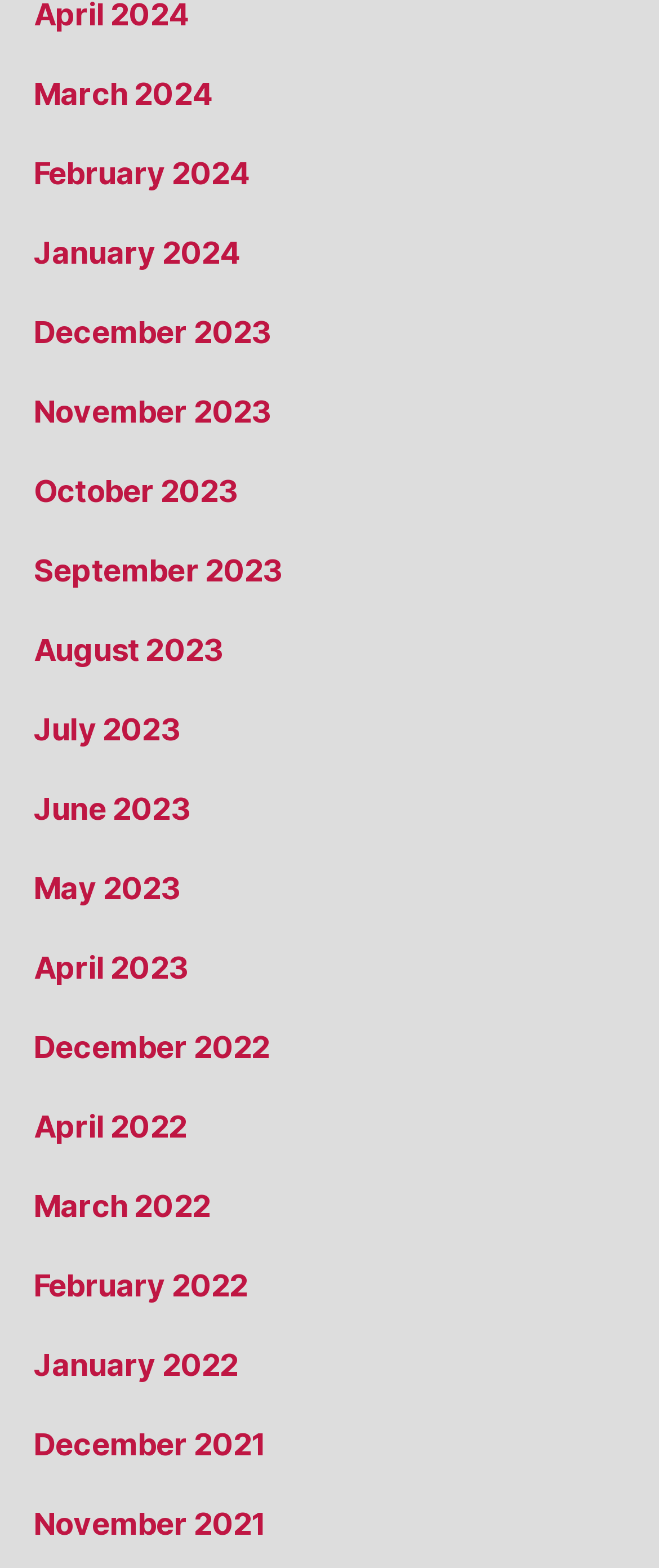Using the webpage screenshot, find the UI element described by October 2023. Provide the bounding box coordinates in the format (top-left x, top-left y, bottom-right x, bottom-right y), ensuring all values are floating point numbers between 0 and 1.

[0.051, 0.301, 0.361, 0.324]